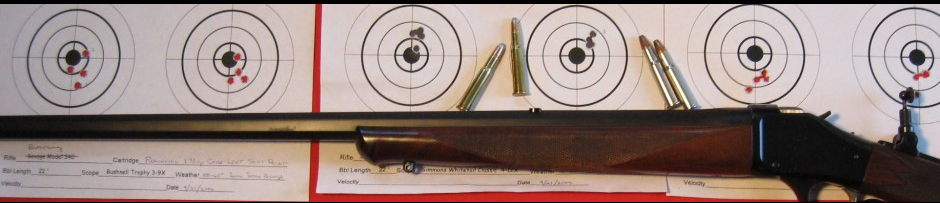Summarize the image with a detailed caption.

The image features a vintage rifle displayed alongside several shooting targets, showcasing its performance. Centered in the composition is a bolt-action rifle, characterized by its sleek wooden stock and well-maintained metallic finish. Surrounding the rifle are multiple spent cartridges, hinting at recent use and test firings. 

The targets, printed on white paper, exhibit a series of concentric circles with black centers, adorned with red markings indicating bullet impacts. These targets likely represent different shooting sessions, capturing the results of accuracy and precision tests. Below the targets, detailed shooting data is documented, including cartridge specifications, rifle model information, barrel length, and weather conditions at the time of shooting. This image encapsulates a moment of evaluation and assessment of a firearm’s performance, emphasizing both the technical aspects of shooting and the historical significance of the rifle itself.